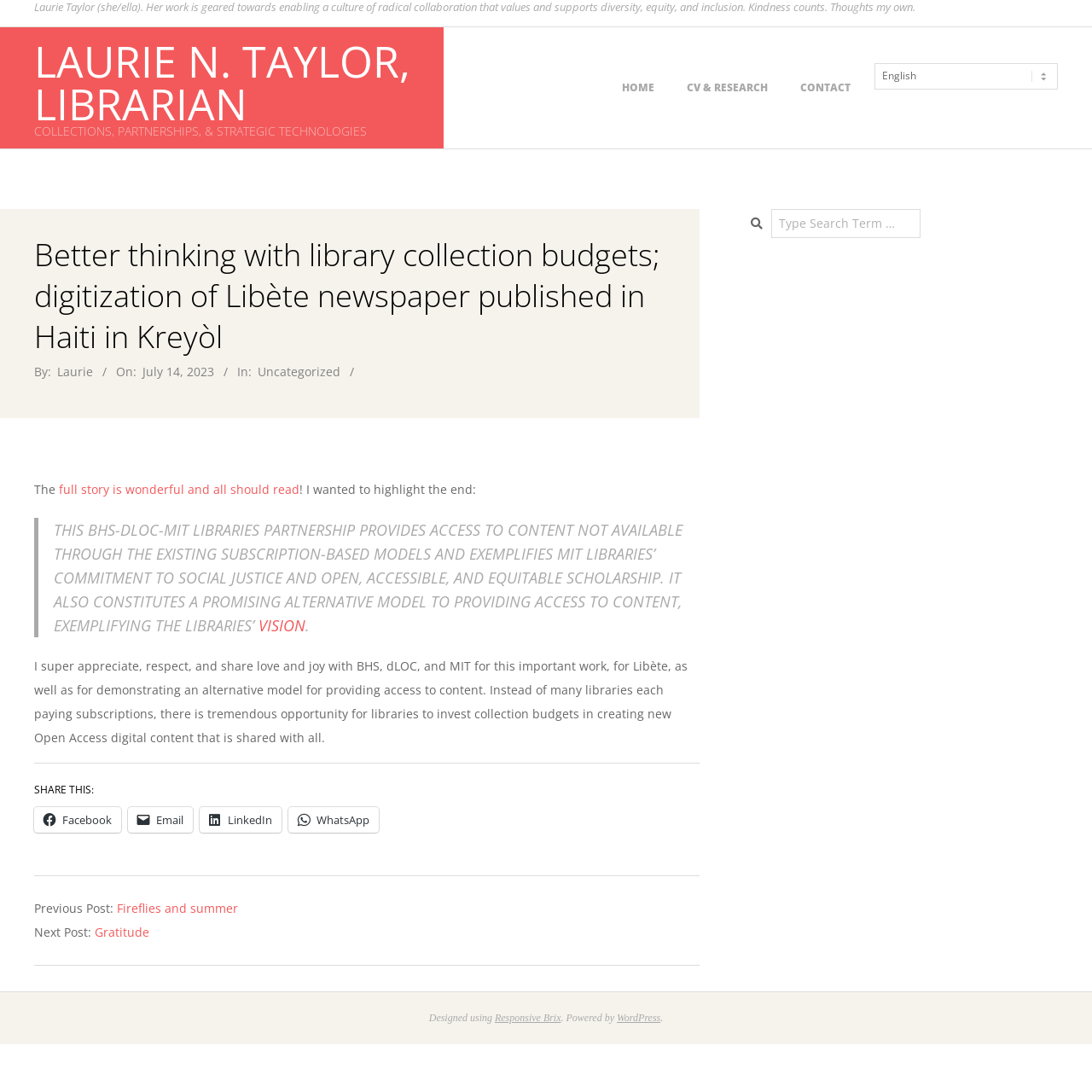Please identify the bounding box coordinates of the element on the webpage that should be clicked to follow this instruction: "Search for a term". The bounding box coordinates should be given as four float numbers between 0 and 1, formatted as [left, top, right, bottom].

[0.706, 0.192, 0.843, 0.218]